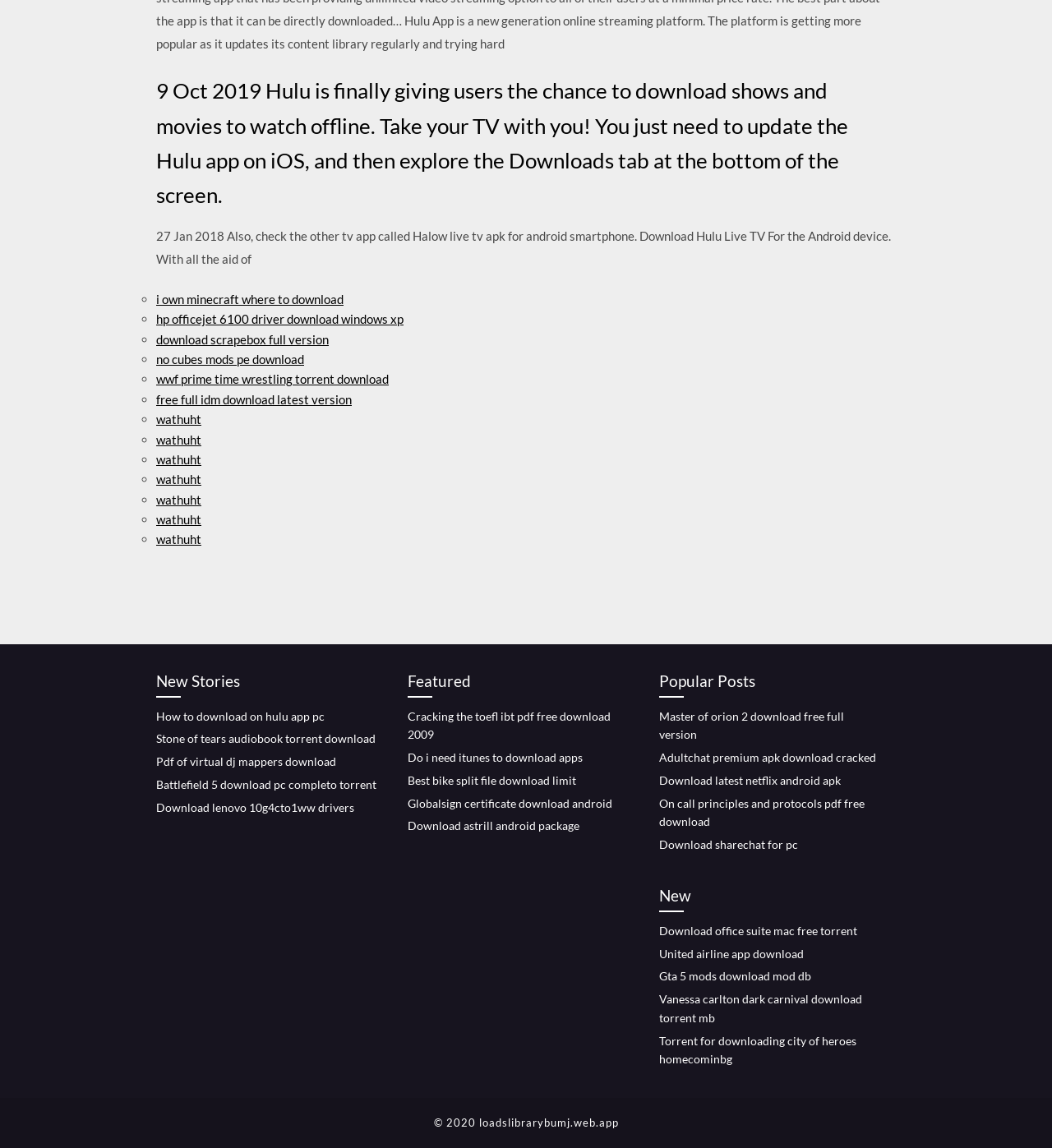Answer this question using a single word or a brief phrase:
What is the purpose of the 'Downloads' tab in Hulu app?

To watch offline